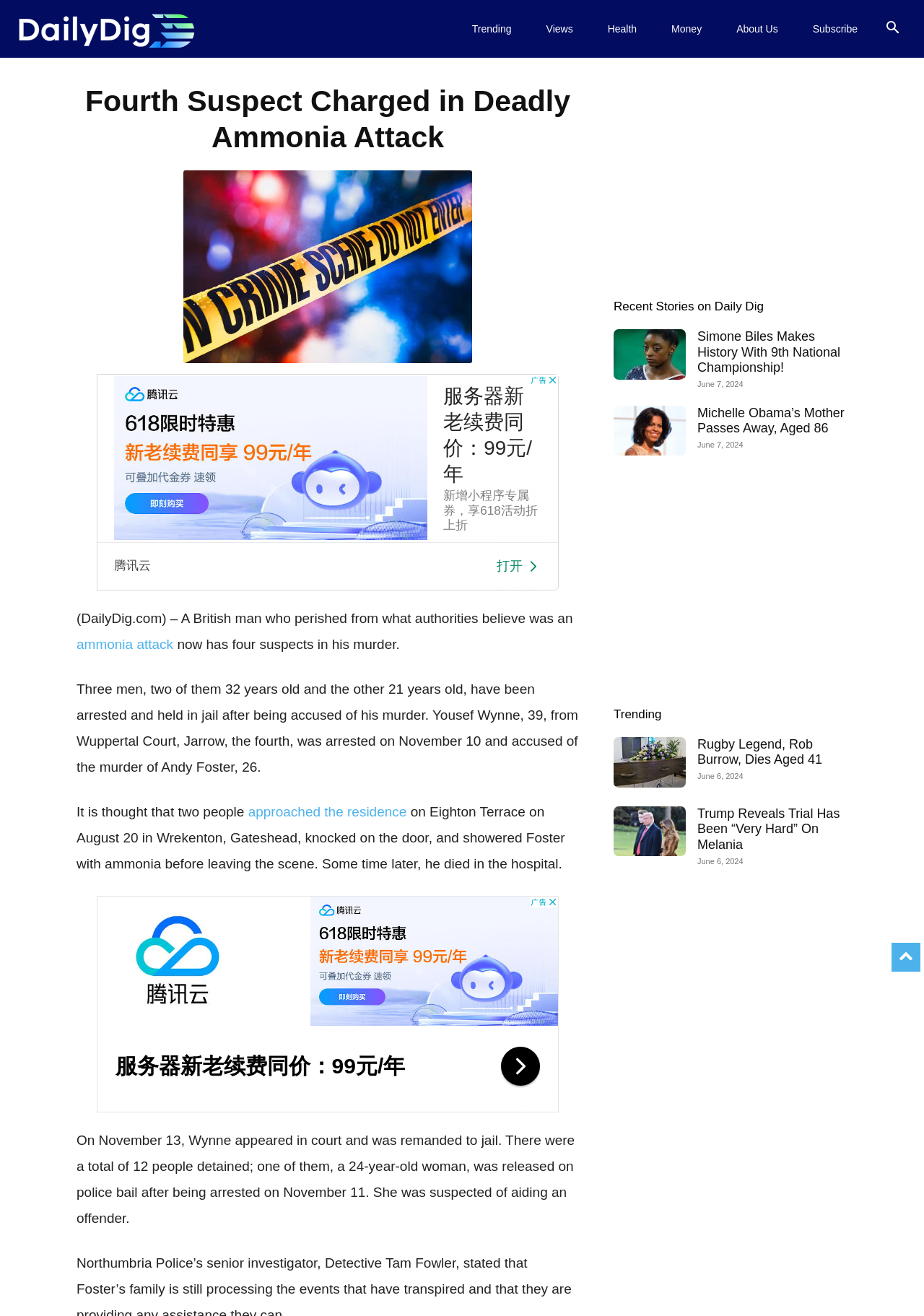Please extract and provide the main headline of the webpage.

Fourth Suspect Charged in Deadly Ammonia Attack